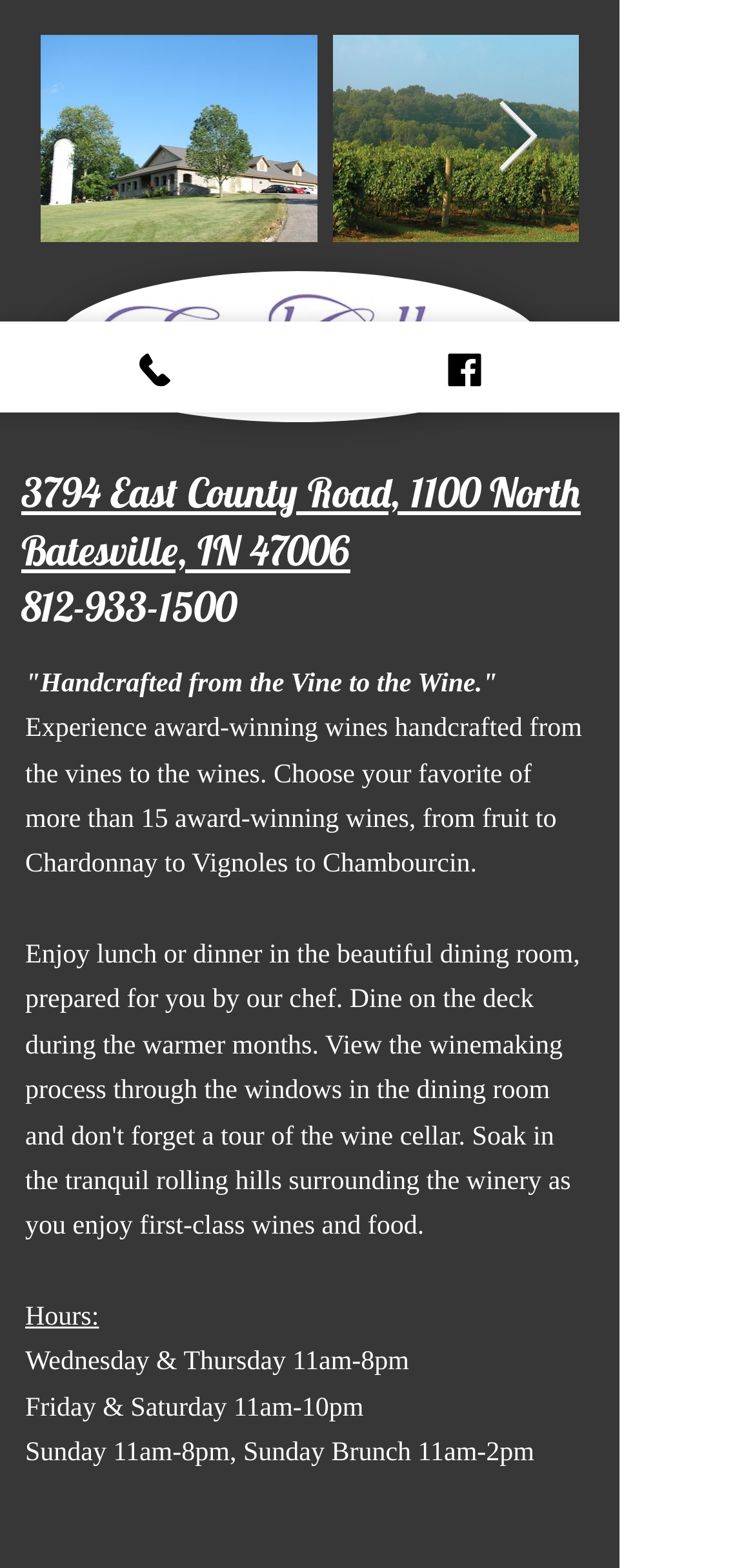Using the webpage screenshot and the element description Phone, determine the bounding box coordinates. Specify the coordinates in the format (top-left x, top-left y, bottom-right x, bottom-right y) with values ranging from 0 to 1.

[0.0, 0.205, 0.41, 0.263]